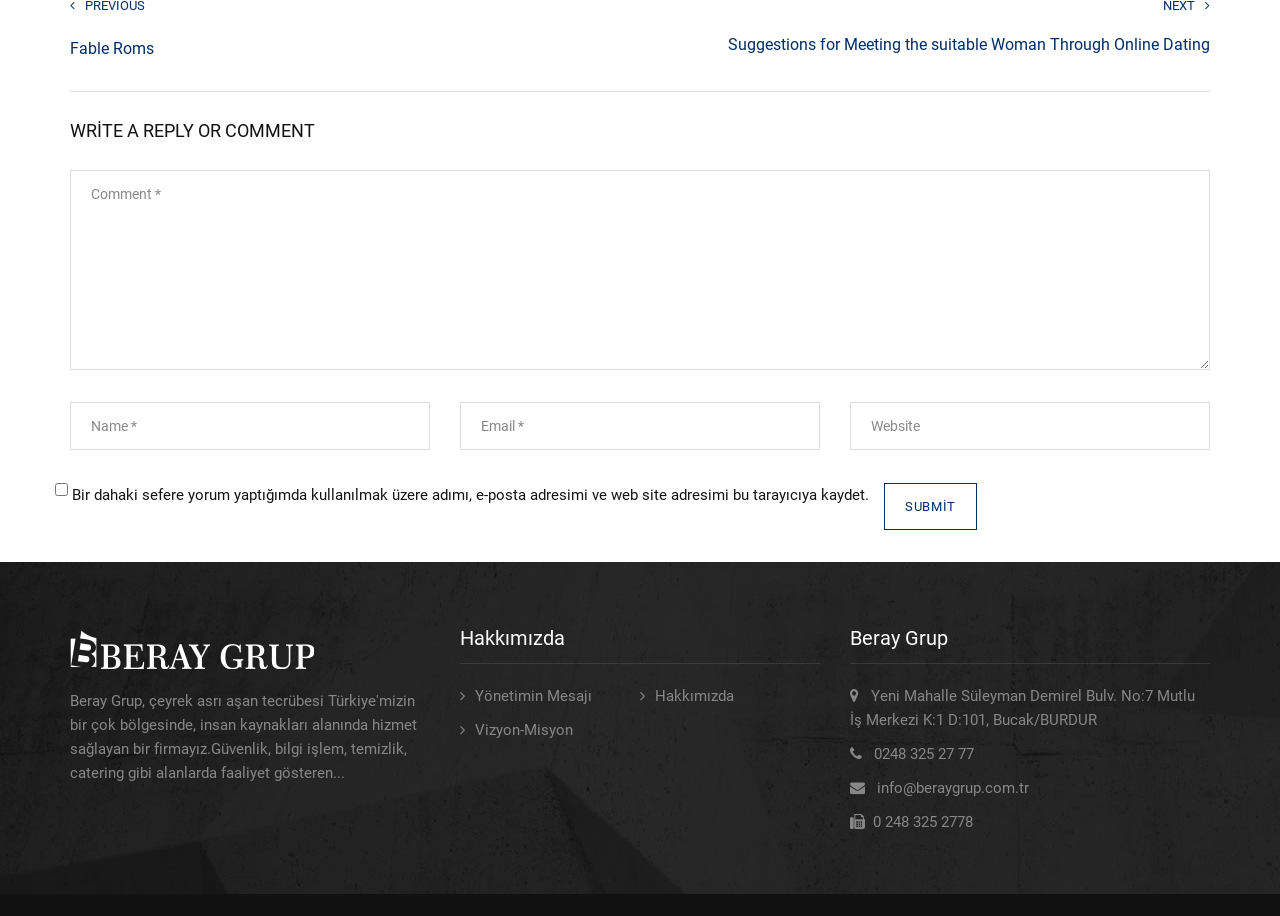Can you determine the bounding box coordinates of the area that needs to be clicked to fulfill the following instruction: "Sign in"?

None